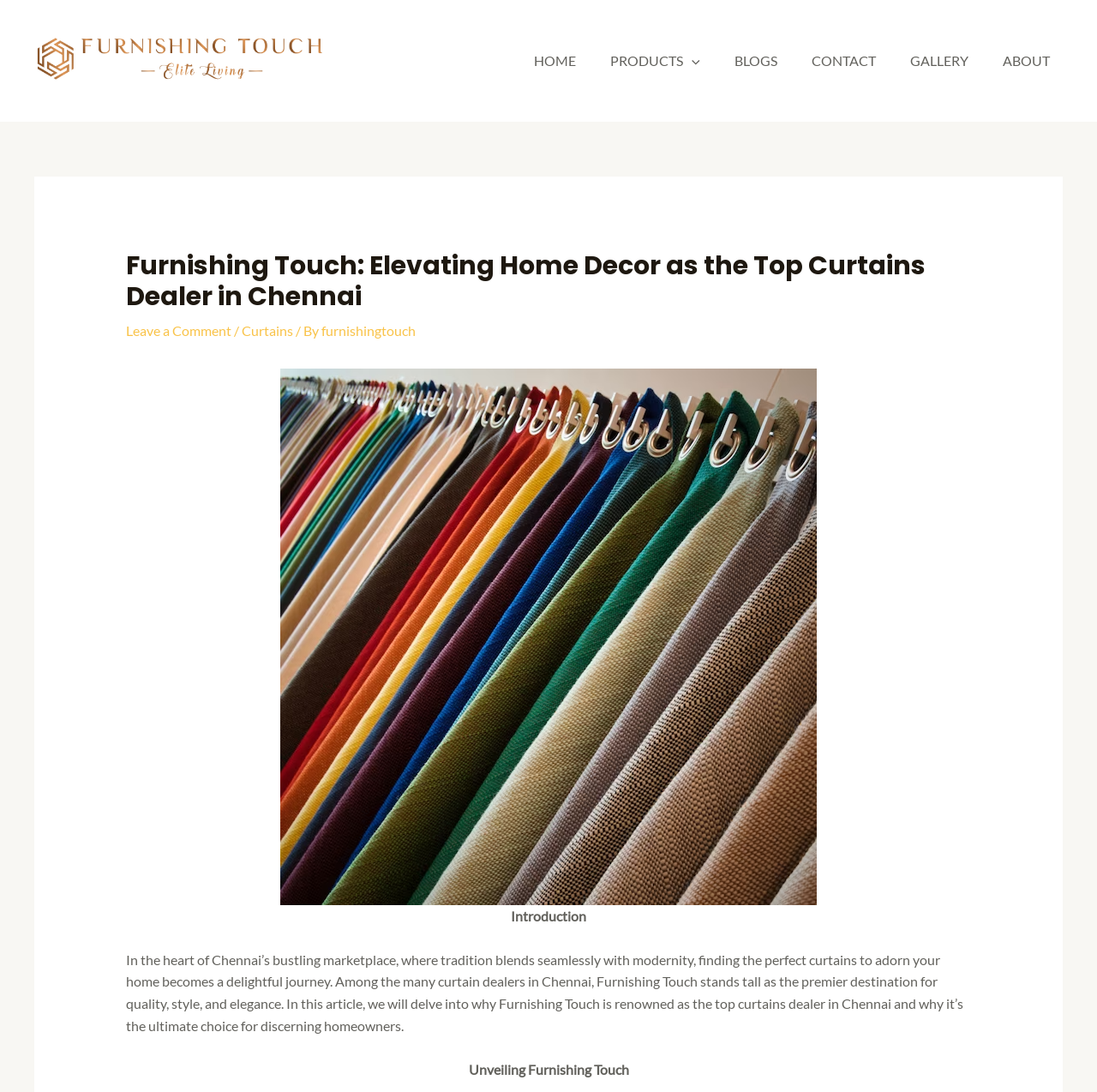Provide a single word or phrase to answer the given question: 
How many navigation links are present in the site navigation?

5